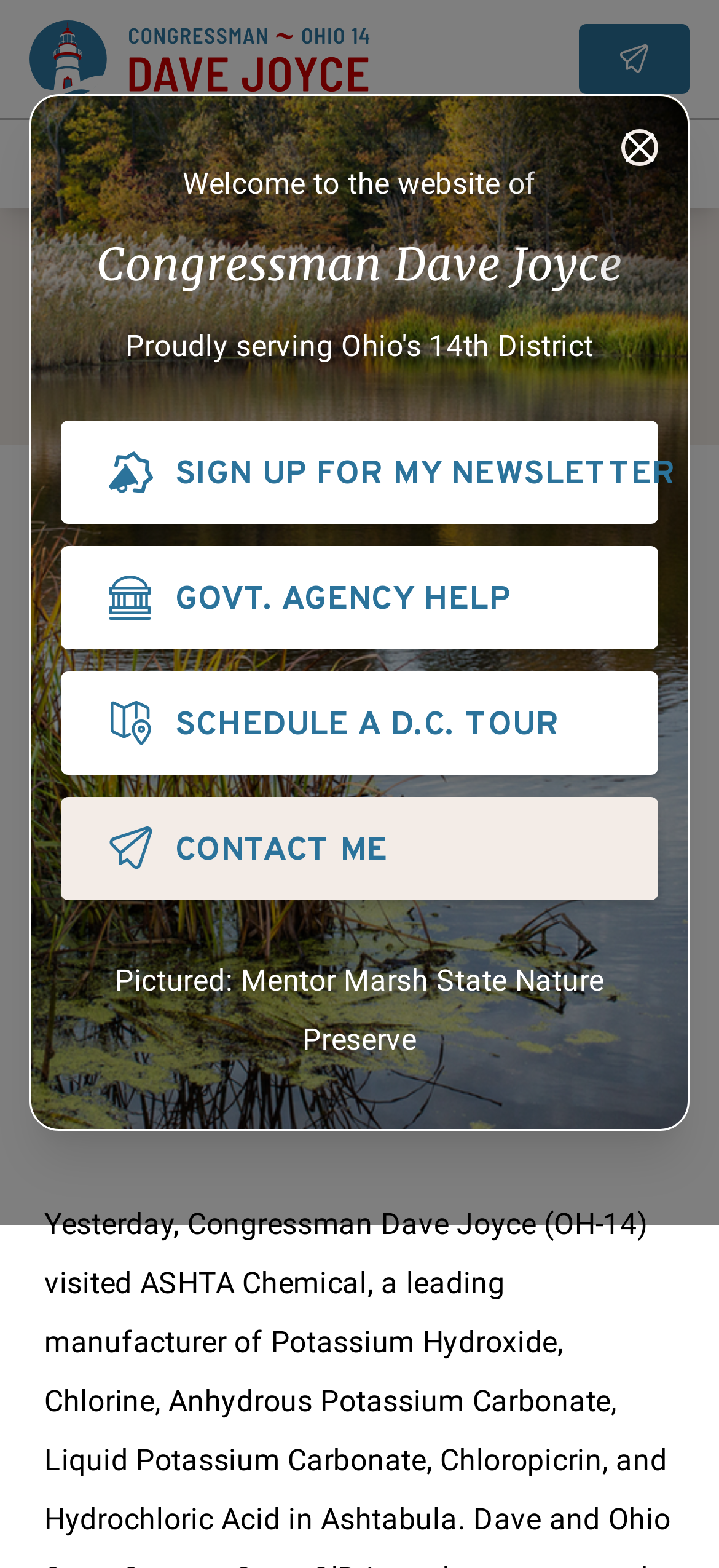Specify the bounding box coordinates (top-left x, top-left y, bottom-right x, bottom-right y) of the UI element in the screenshot that matches this description: CONTACT ME

[0.085, 0.508, 0.915, 0.574]